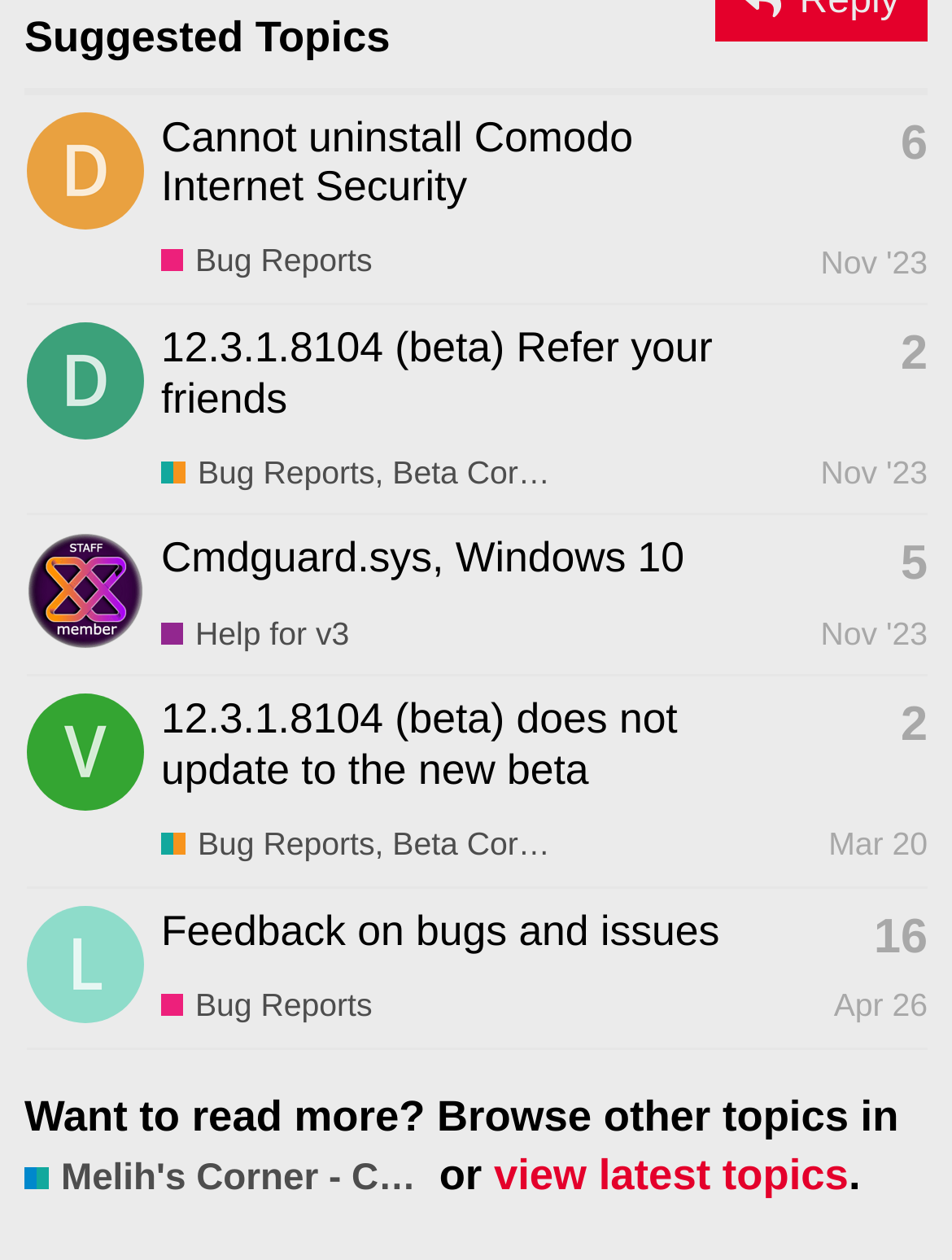Determine the bounding box coordinates of the clickable element necessary to fulfill the instruction: "View topic 'Cannot uninstall Comodo Internet Security'". Provide the coordinates as four float numbers within the 0 to 1 range, i.e., [left, top, right, bottom].

[0.027, 0.072, 0.974, 0.241]